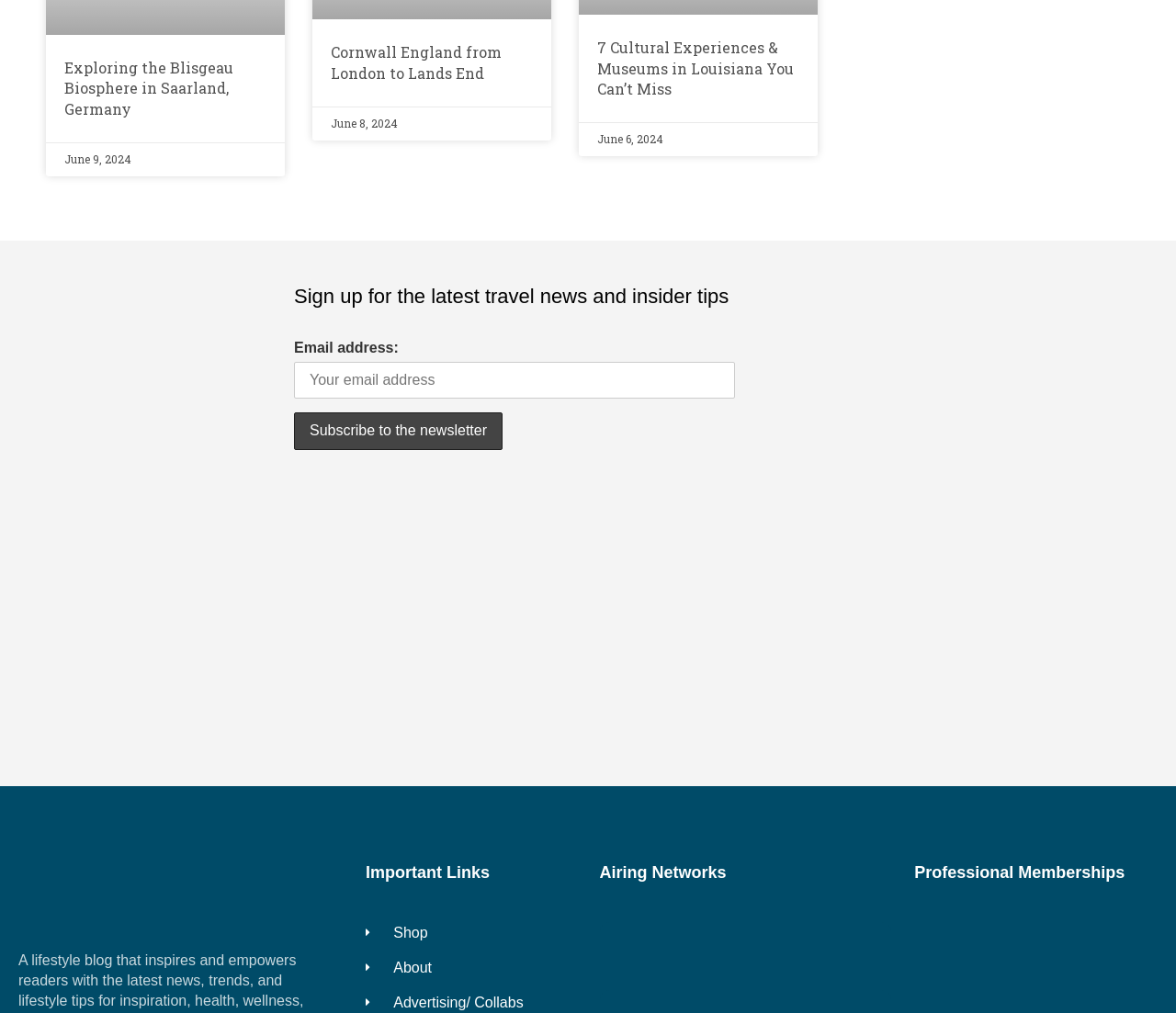Provide a one-word or brief phrase answer to the question:
What is the title of the first article?

Exploring the Blisgeau Biosphere in Saarland, Germany